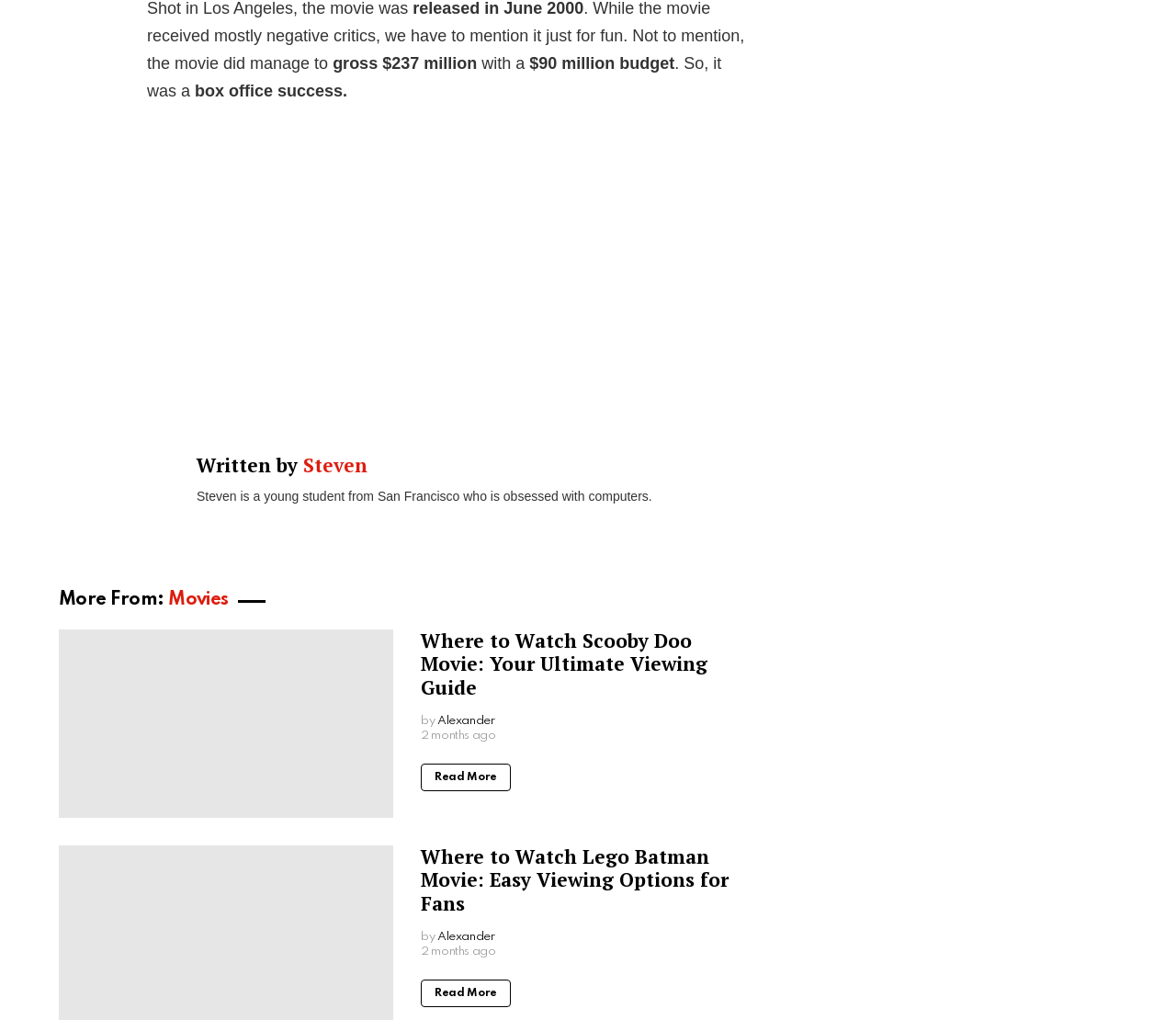Who wrote the article about Scooby Doo movie?
Please provide a detailed answer to the question.

The author of the article about Scooby Doo movie can be found at the bottom of the article, where it says 'by Alexander'.